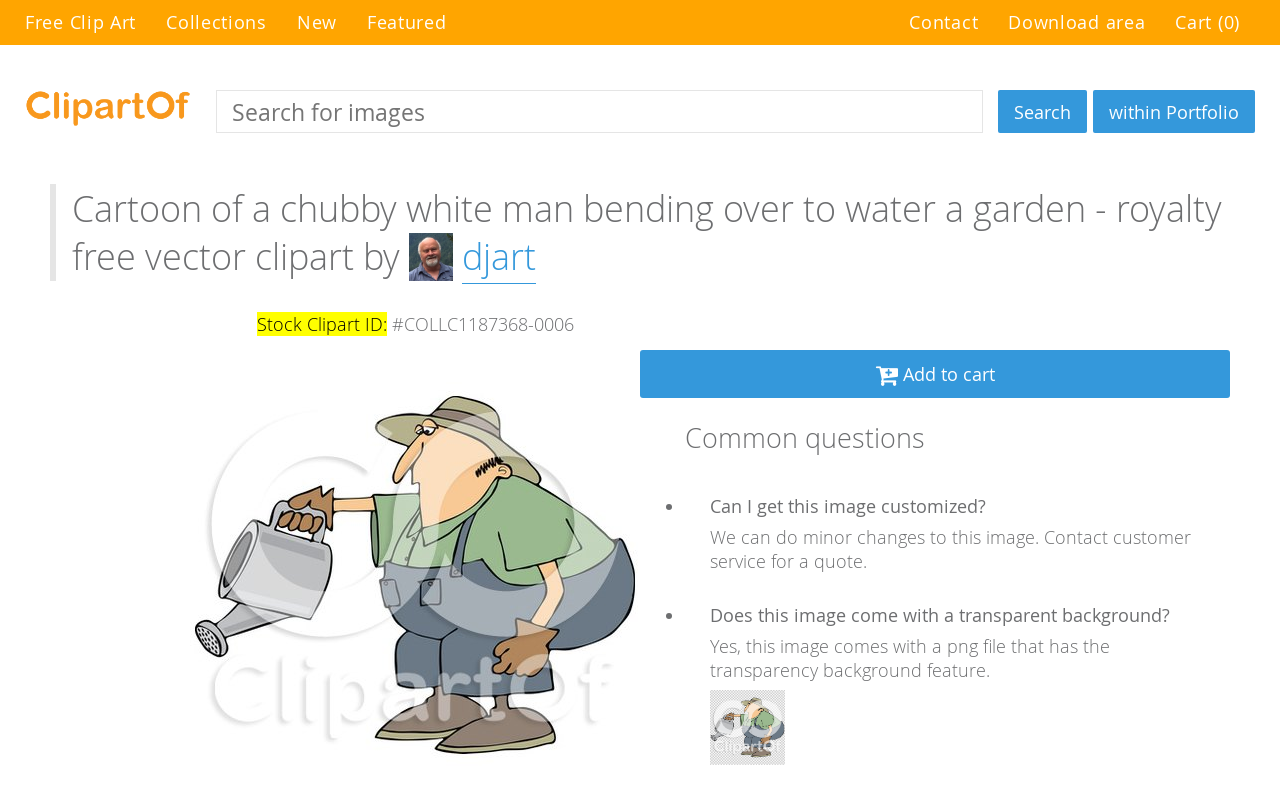Determine the primary headline of the webpage.

Cartoon of a chubby white man bending over to water a garden - royalty free vector clipart by  djart